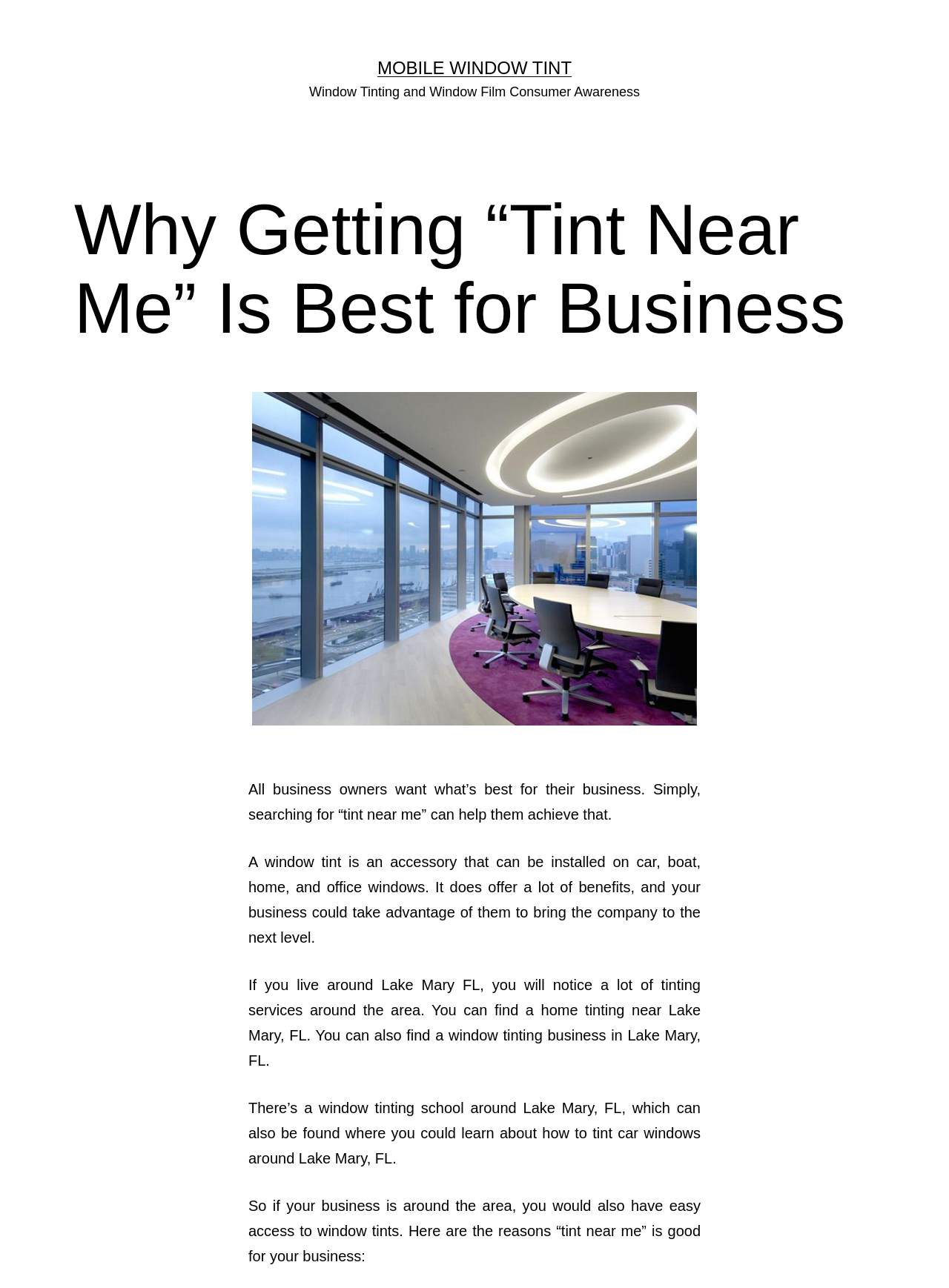Extract the bounding box coordinates for the UI element described by the text: "+1 888 898 7460". The coordinates should be in the form of [left, top, right, bottom] with values between 0 and 1.

None